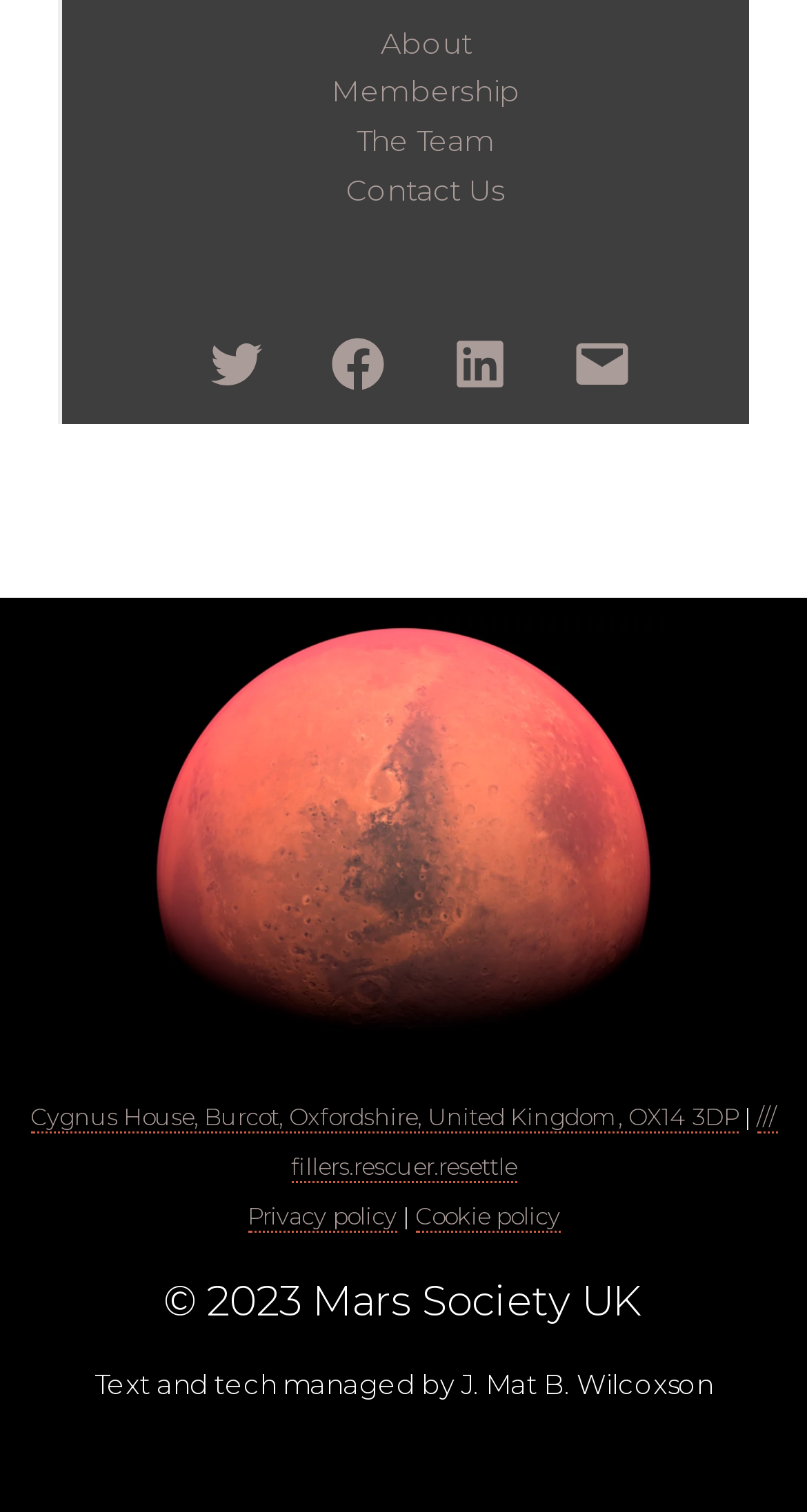Identify the bounding box coordinates of the element that should be clicked to fulfill this task: "Contact Us". The coordinates should be provided as four float numbers between 0 and 1, i.e., [left, top, right, bottom].

[0.429, 0.114, 0.627, 0.138]